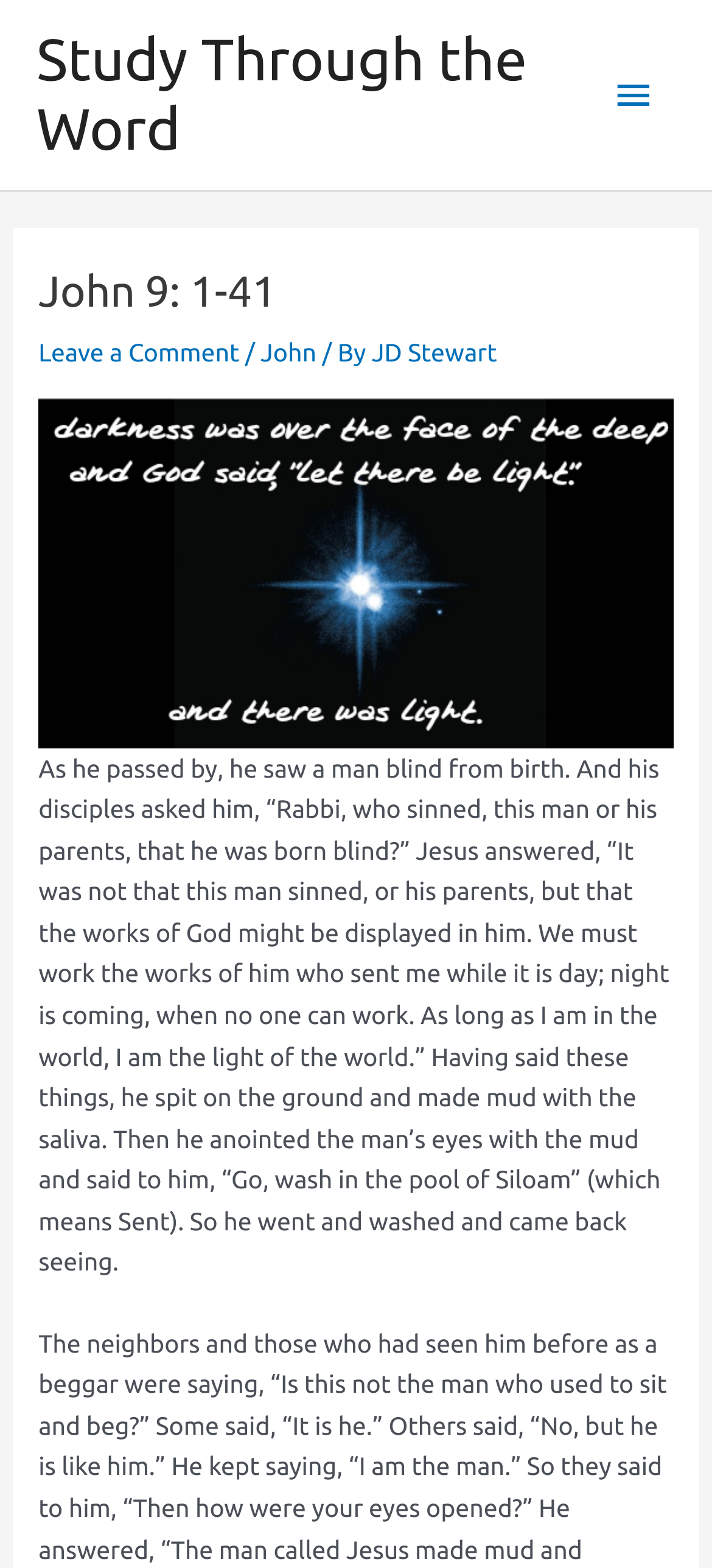Based on the image, please respond to the question with as much detail as possible:
What is the name of the pool mentioned in the passage?

I found a static text element with a passage that mentions 'the pool of Siloam', indicating that the name of the pool mentioned in the passage is Siloam.